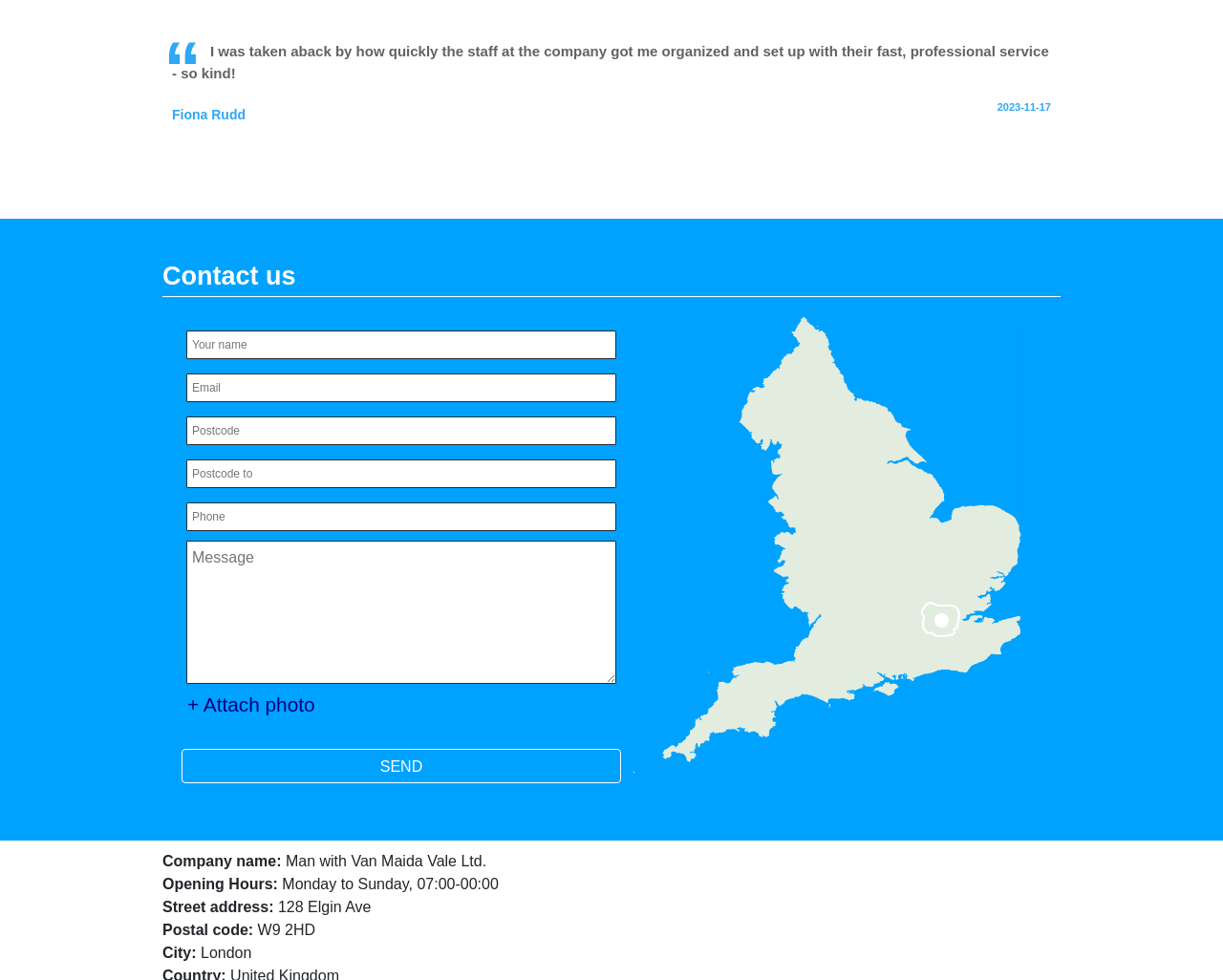Please locate the bounding box coordinates of the element that needs to be clicked to achieve the following instruction: "Attach a photo". The coordinates should be four float numbers between 0 and 1, i.e., [left, top, right, bottom].

[0.148, 0.703, 0.262, 0.735]